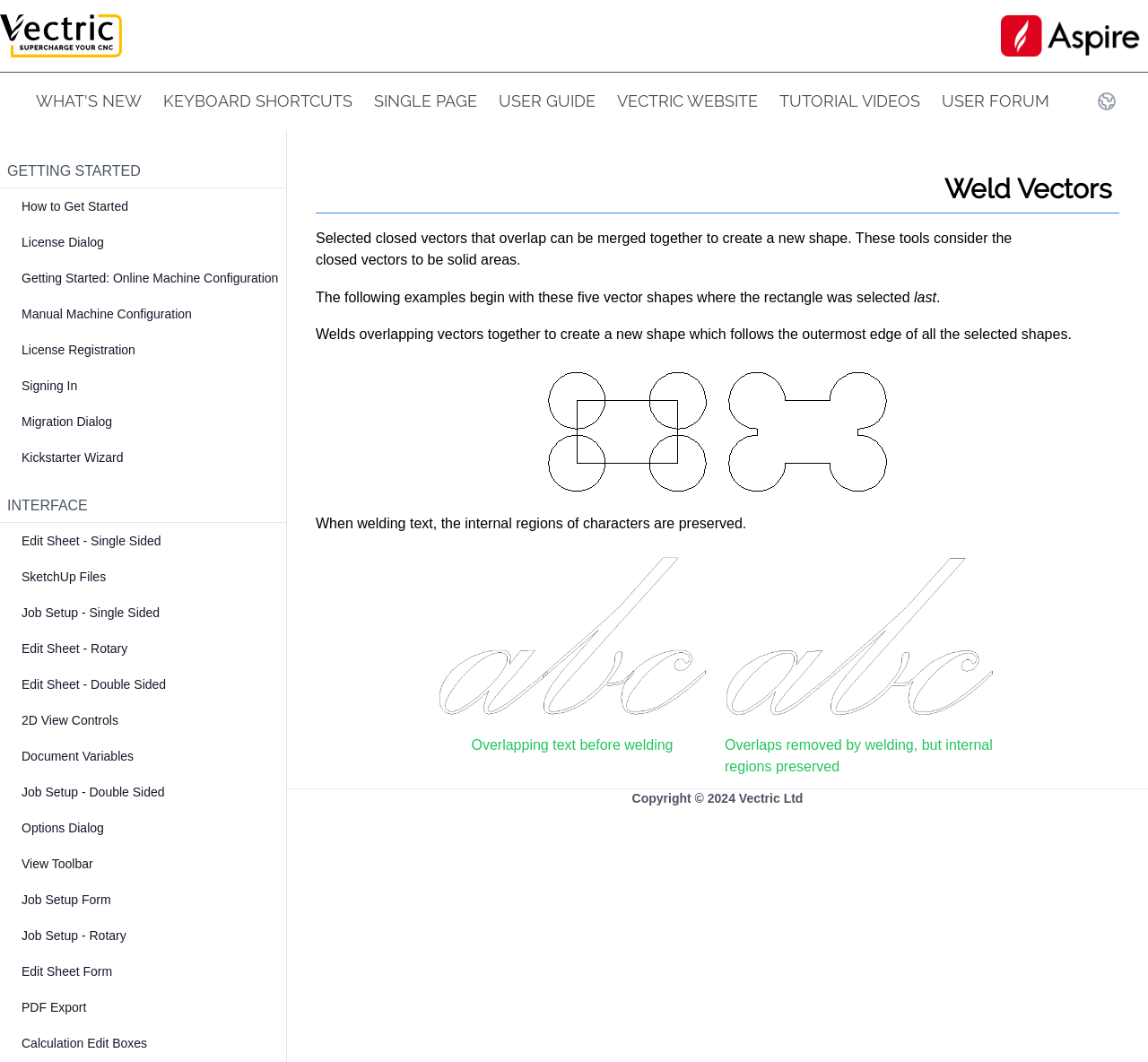Highlight the bounding box coordinates of the element that should be clicked to carry out the following instruction: "Open the 'USER GUIDE'". The coordinates must be given as four float numbers ranging from 0 to 1, i.e., [left, top, right, bottom].

[0.434, 0.084, 0.519, 0.107]